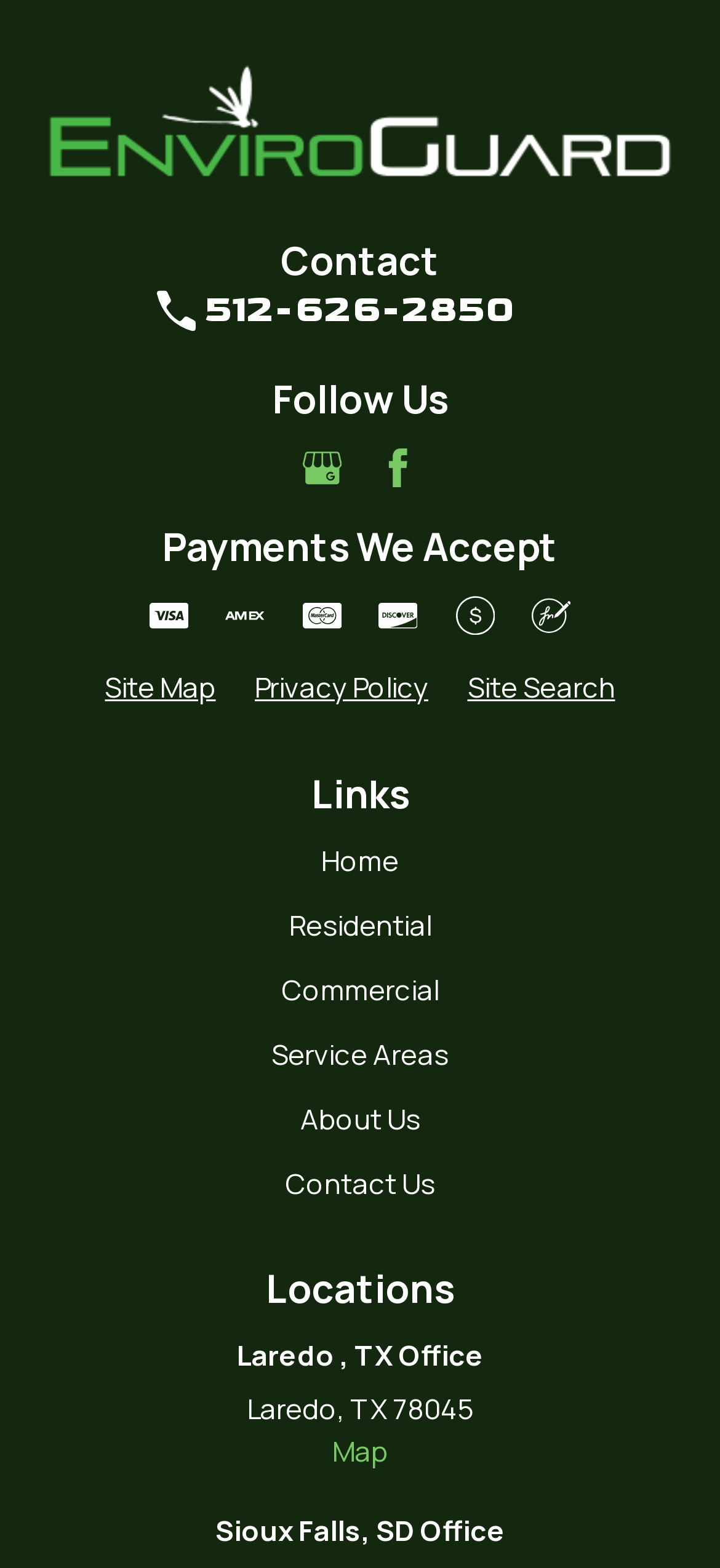Give the bounding box coordinates for the element described as: "Site Search".

[0.649, 0.426, 0.854, 0.451]